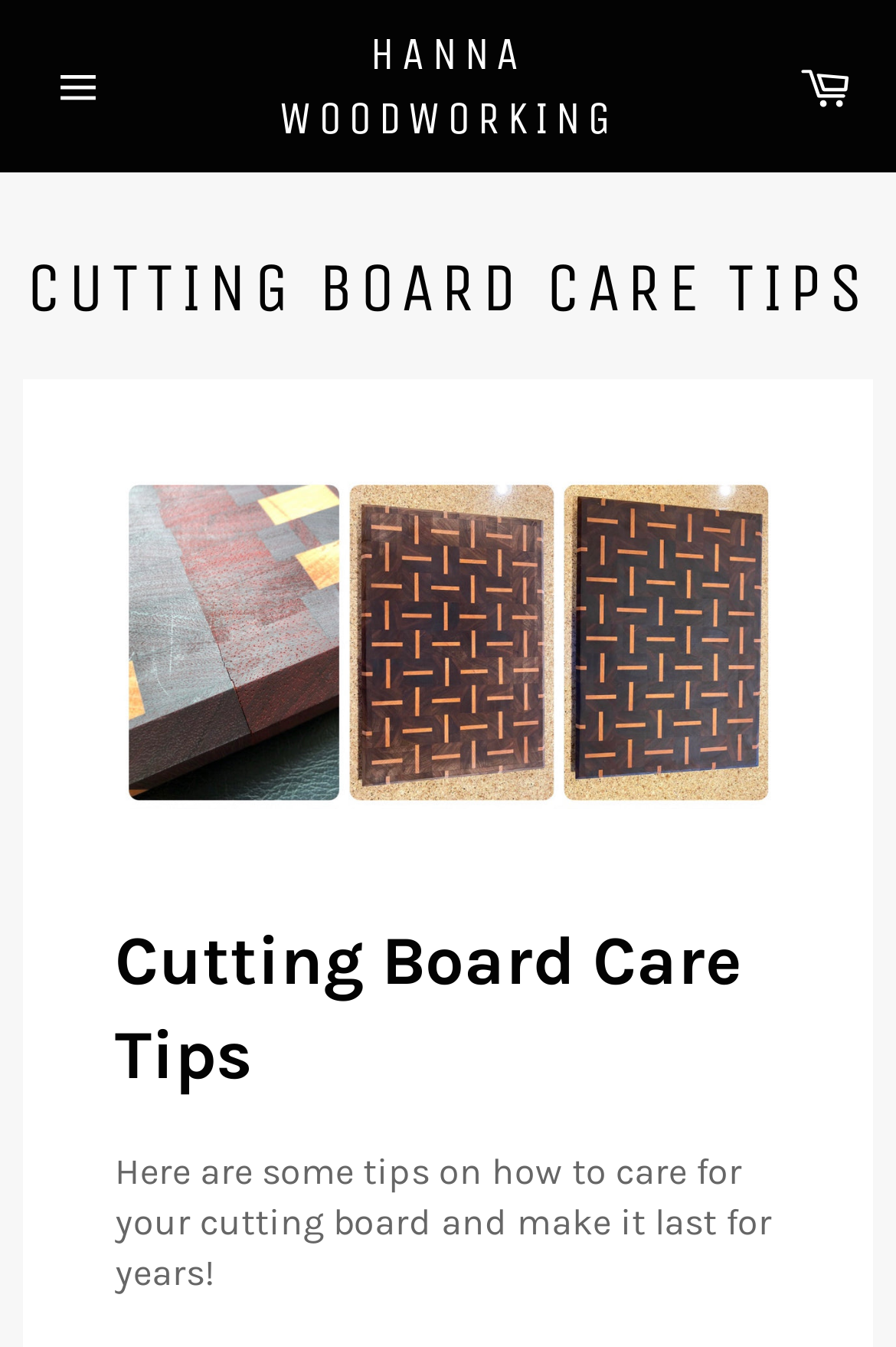Respond to the following query with just one word or a short phrase: 
Is there a cart or shopping feature on the webpage?

Yes